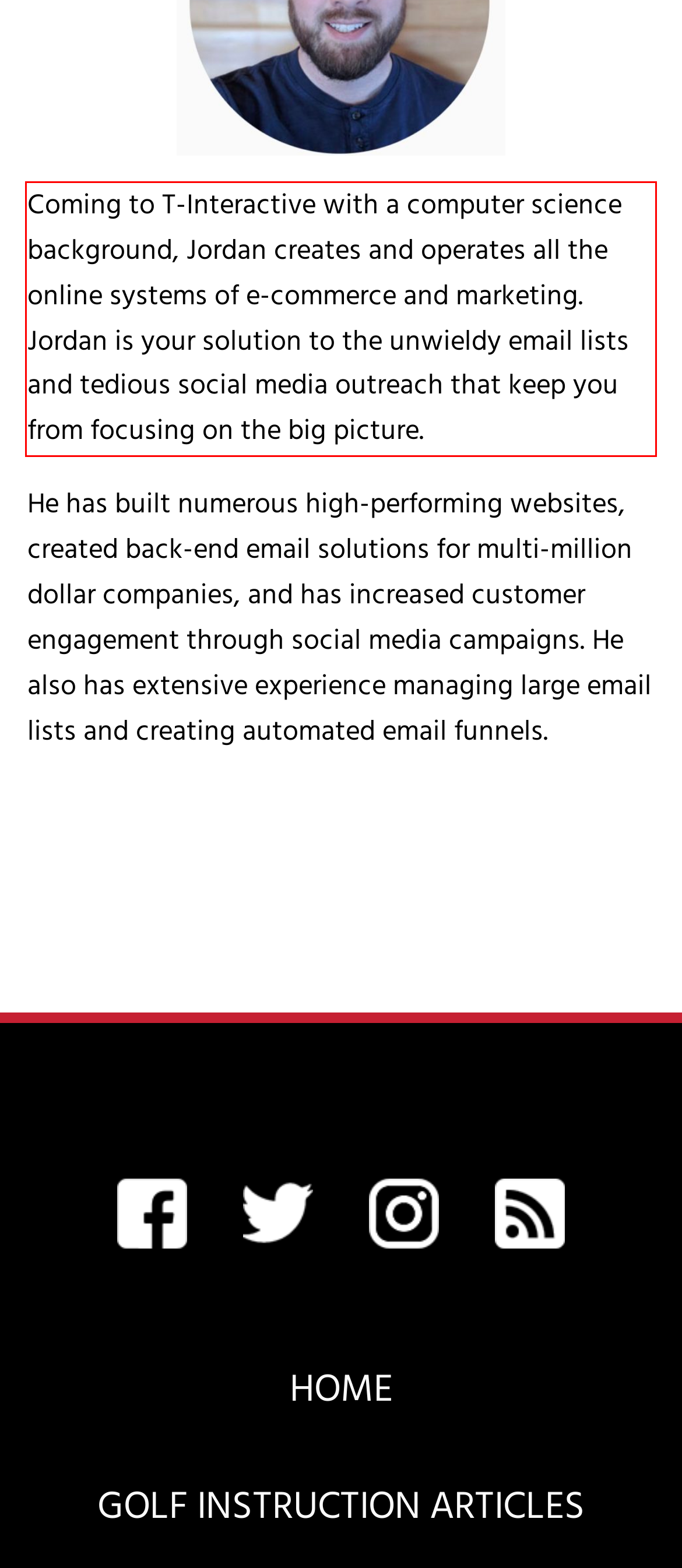Please recognize and transcribe the text located inside the red bounding box in the webpage image.

Coming to T-Interactive with a computer science background, Jordan creates and operates all the online systems of e-commerce and marketing. Jordan is your solution to the unwieldy email lists and tedious social media outreach that keep you from focusing on the big picture.